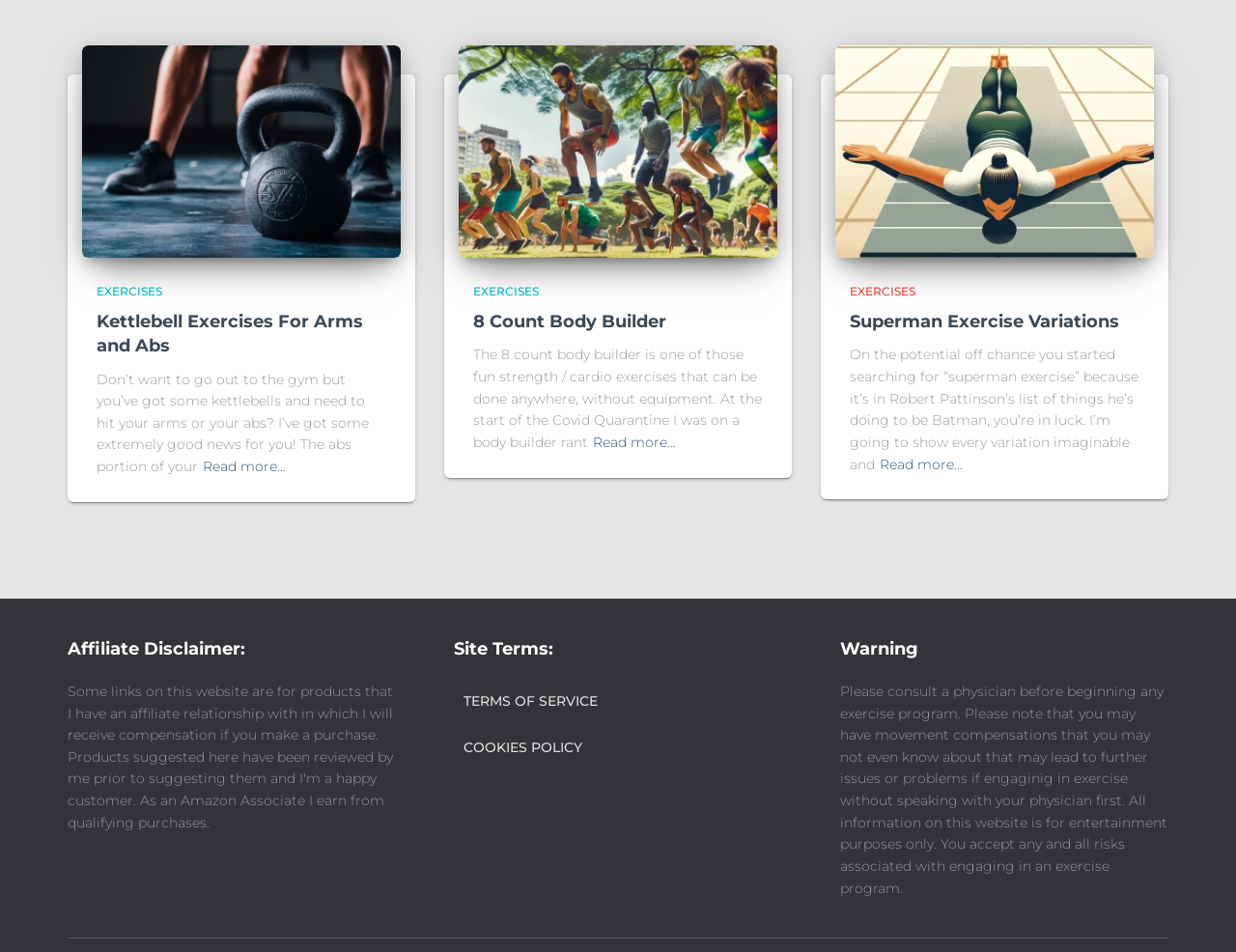Locate the bounding box coordinates of the segment that needs to be clicked to meet this instruction: "Learn about '8 Count Body Builder'".

[0.383, 0.327, 0.539, 0.349]